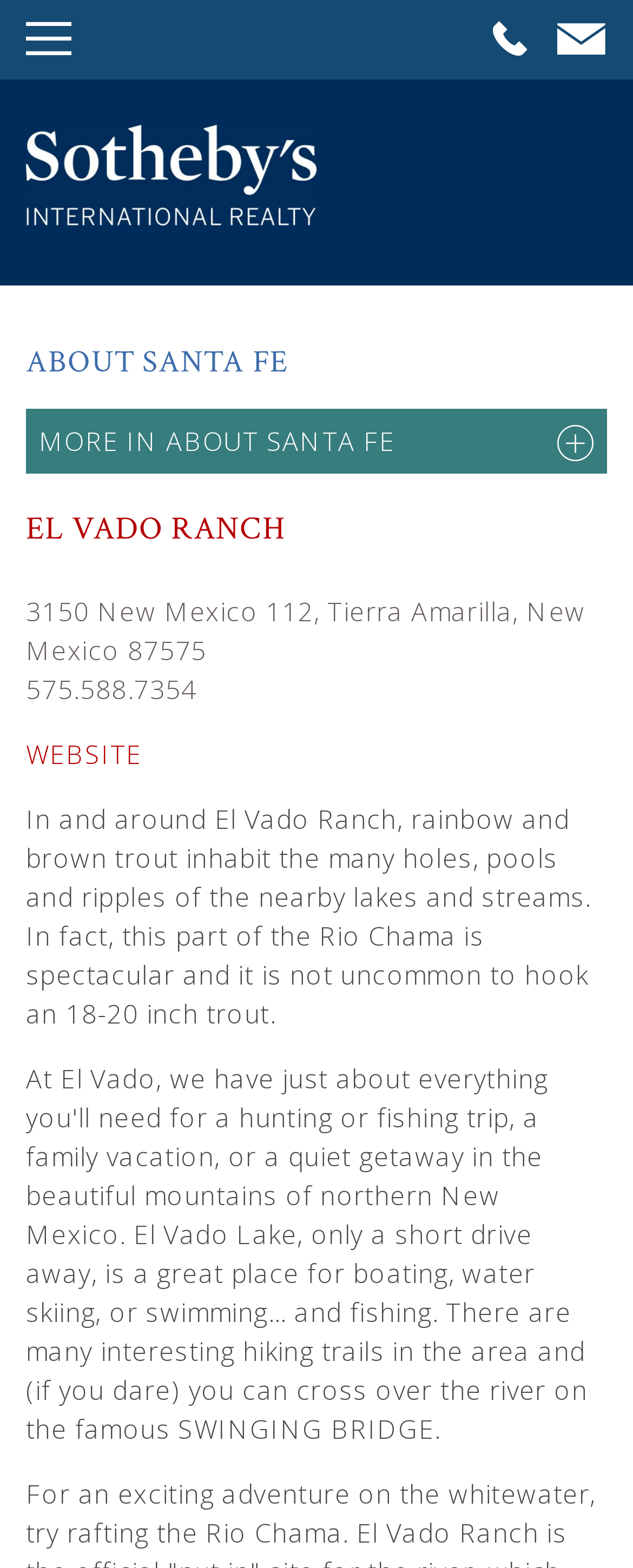Extract the bounding box of the UI element described as: "Cloudflare".

None